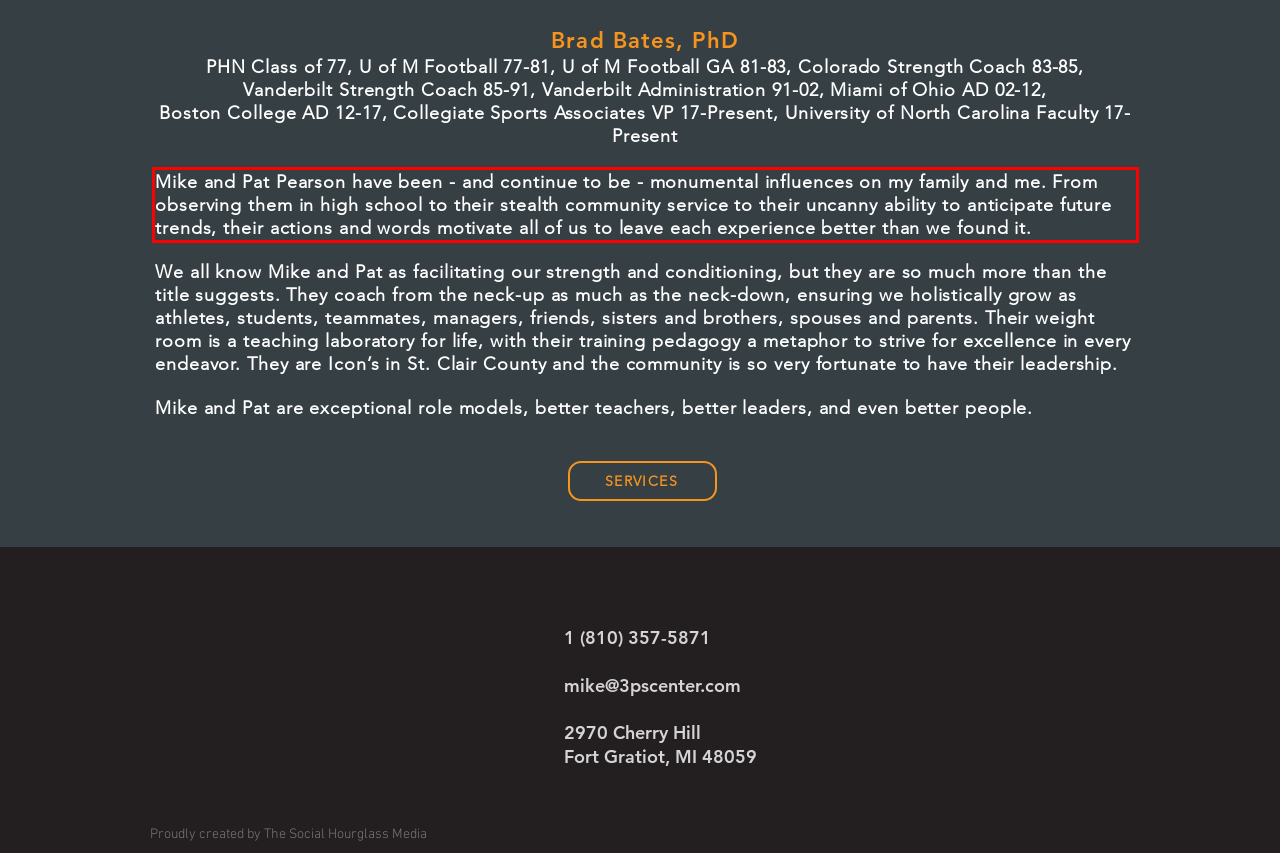Given a screenshot of a webpage, identify the red bounding box and perform OCR to recognize the text within that box.

Mike and Pat Pearson have been - and continue to be - monumental influences on my family and me. From observing them in high school to their stealth community service to their uncanny ability to anticipate future trends, their actions and words motivate all of us to leave each experience better than we found it.